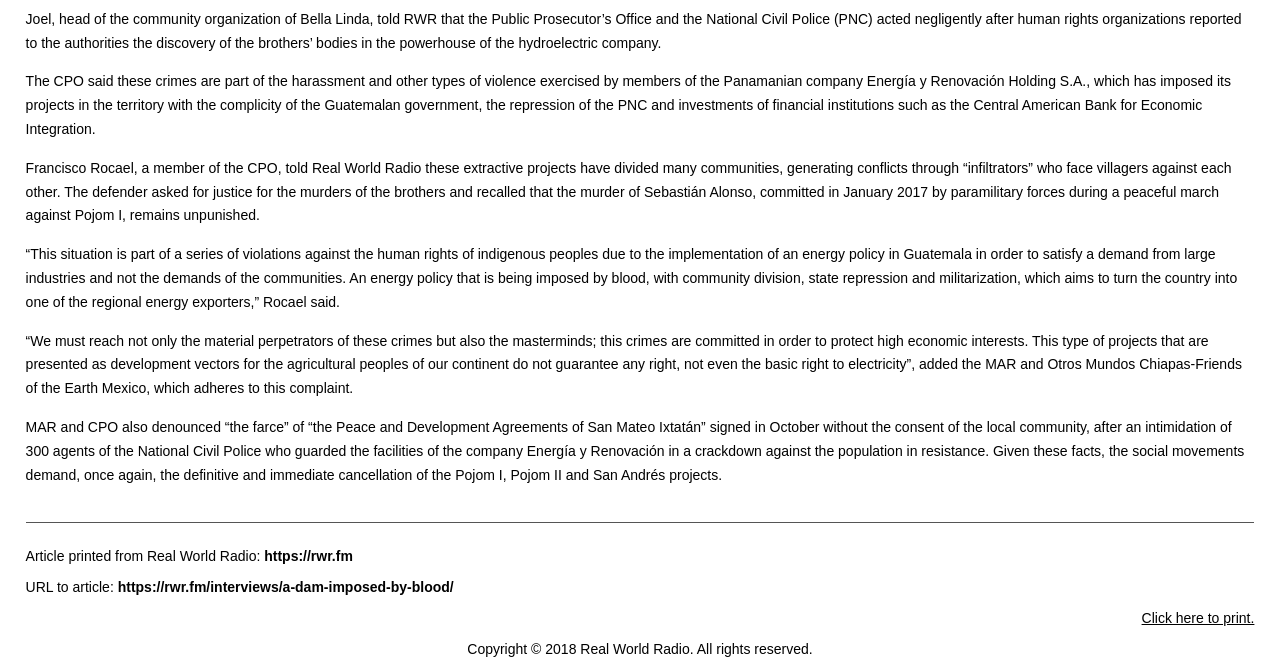Find the bounding box coordinates of the UI element according to this description: "Silence Would Be Treason".

None